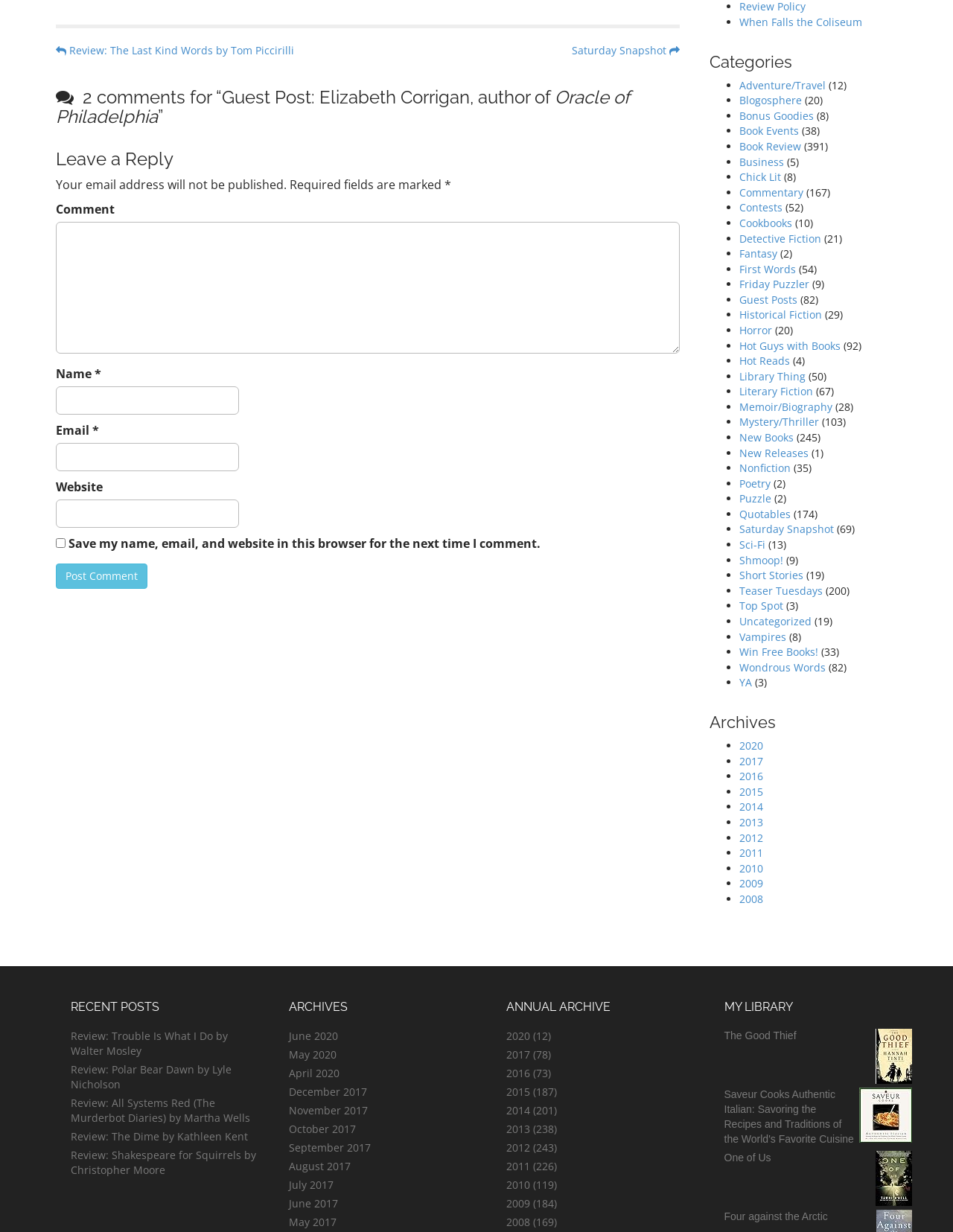Pinpoint the bounding box coordinates of the clickable element to carry out the following instruction: "Enter your name in the 'Name' field."

[0.059, 0.314, 0.251, 0.337]